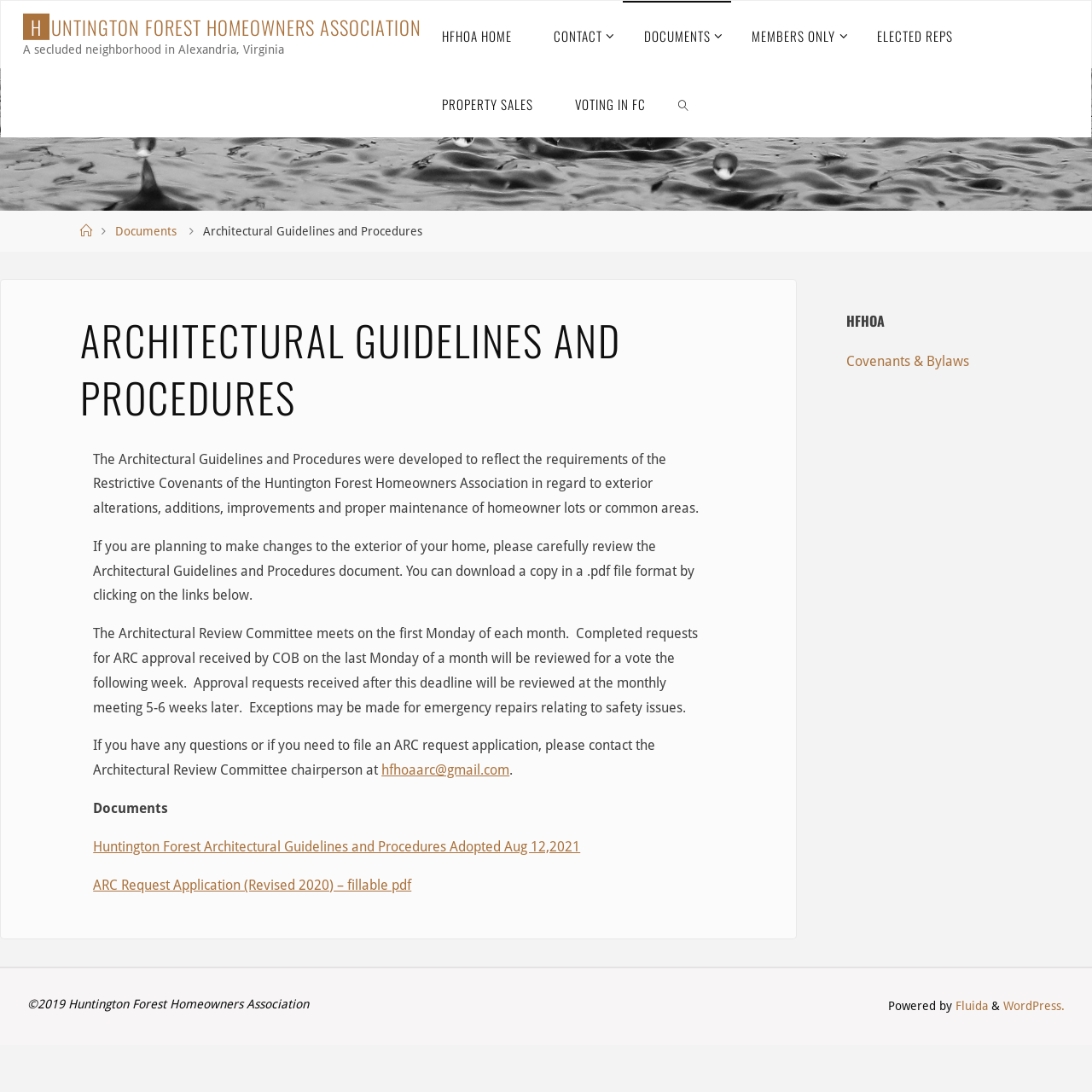What is the name of the neighborhood?
Using the image provided, answer with just one word or phrase.

Huntington Forest